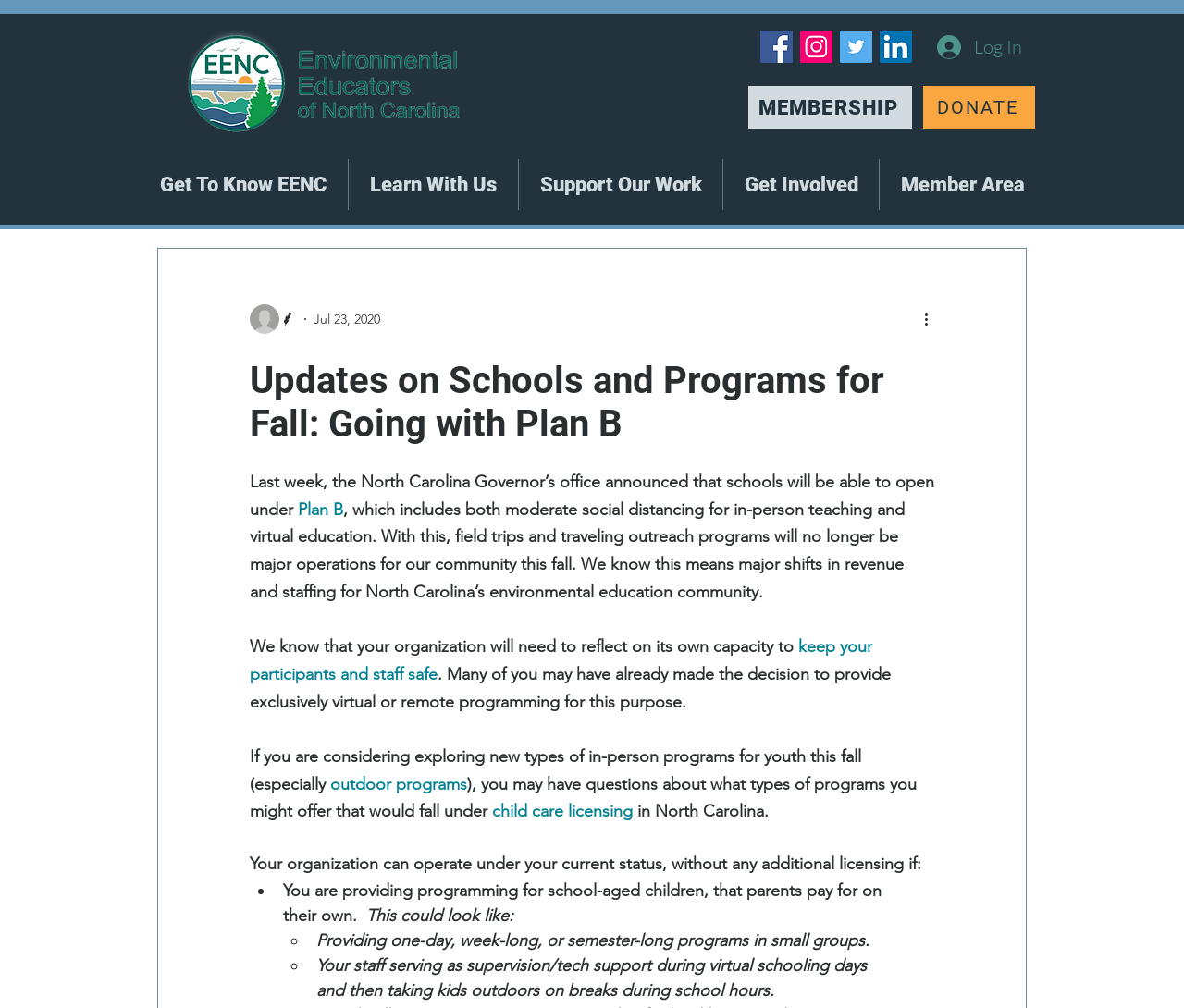Could you specify the bounding box coordinates for the clickable section to complete the following instruction: "Visit the Facebook page"?

[0.642, 0.03, 0.67, 0.062]